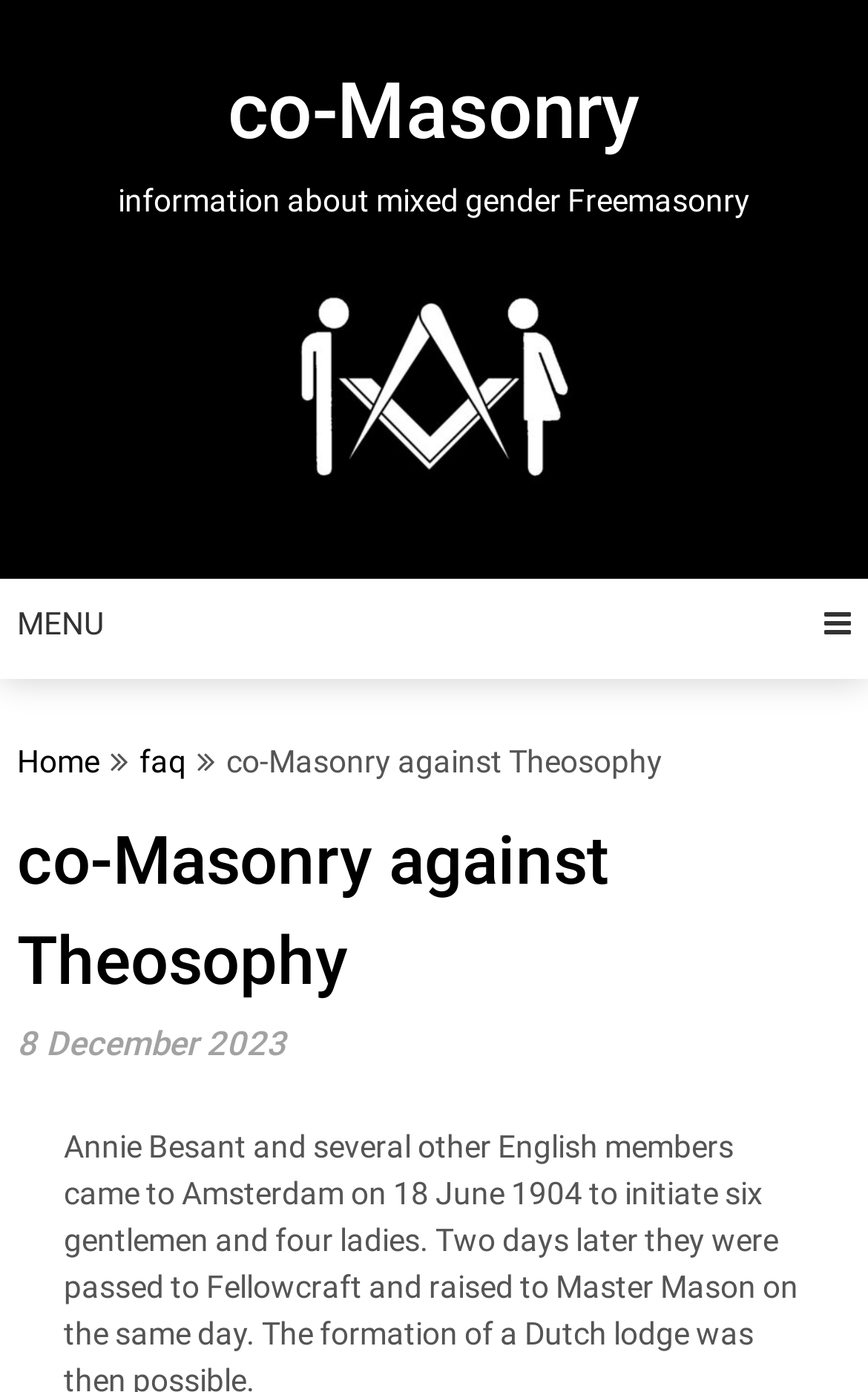Determine which piece of text is the heading of the webpage and provide it.

co-Masonry against Theosophy